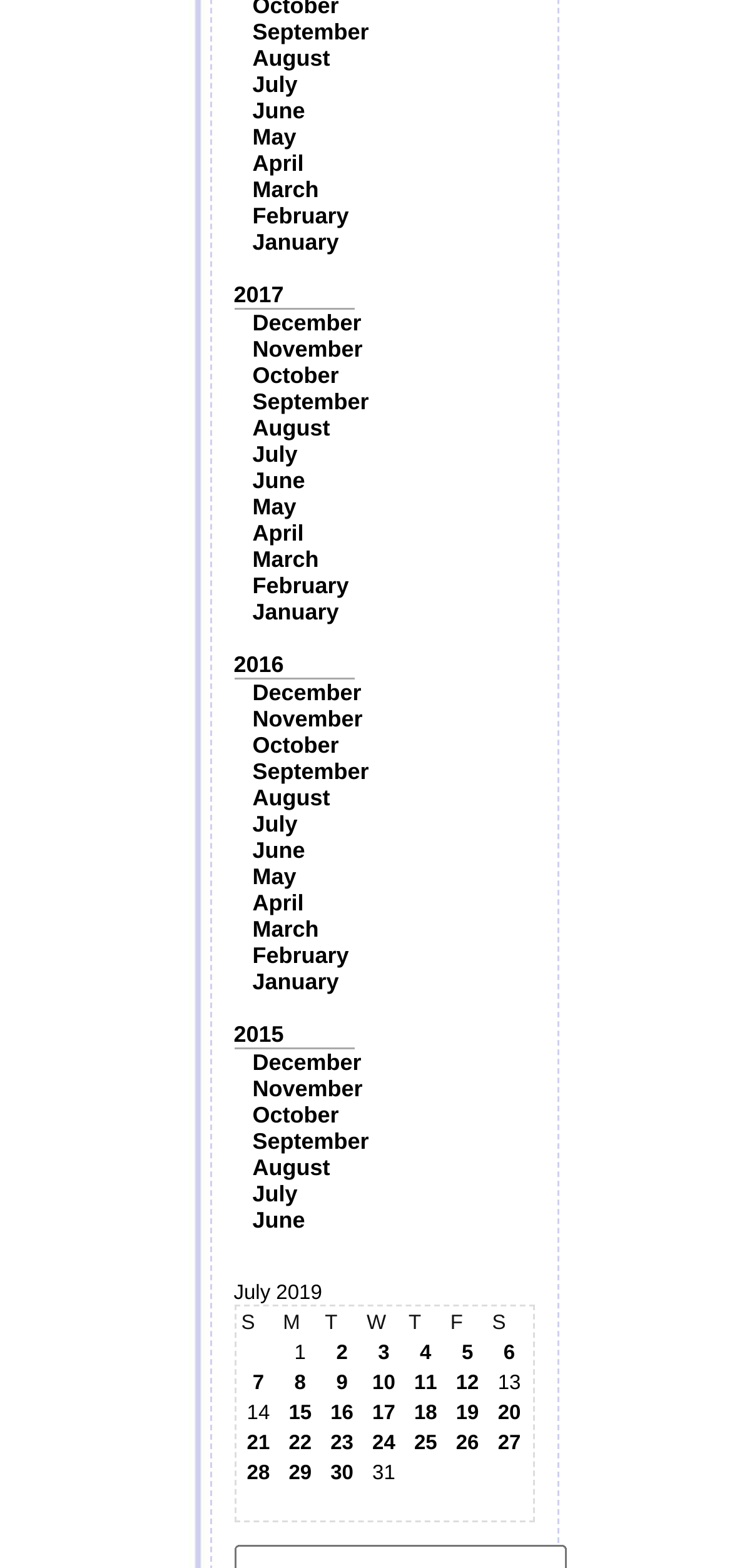Specify the bounding box coordinates of the area to click in order to execute this command: 'Click on 2017'. The coordinates should consist of four float numbers ranging from 0 to 1, and should be formatted as [left, top, right, bottom].

[0.319, 0.18, 0.388, 0.196]